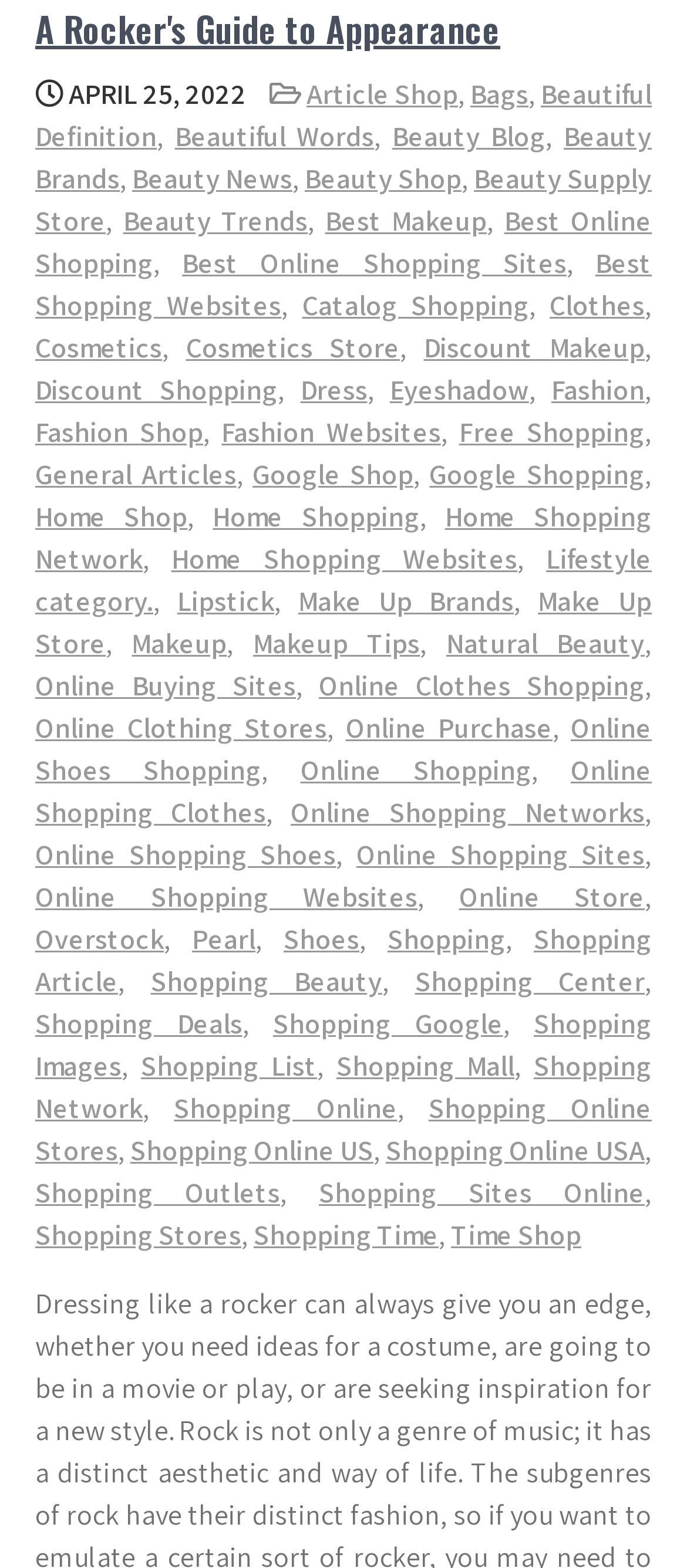Can you look at the image and give a comprehensive answer to the question:
What is the purpose of the links on the webpage?

The numerous links on the webpage seem to be categorized by topic, suggesting that they are intended to help users navigate to related topics and subtopics within the realm of beauty and shopping.